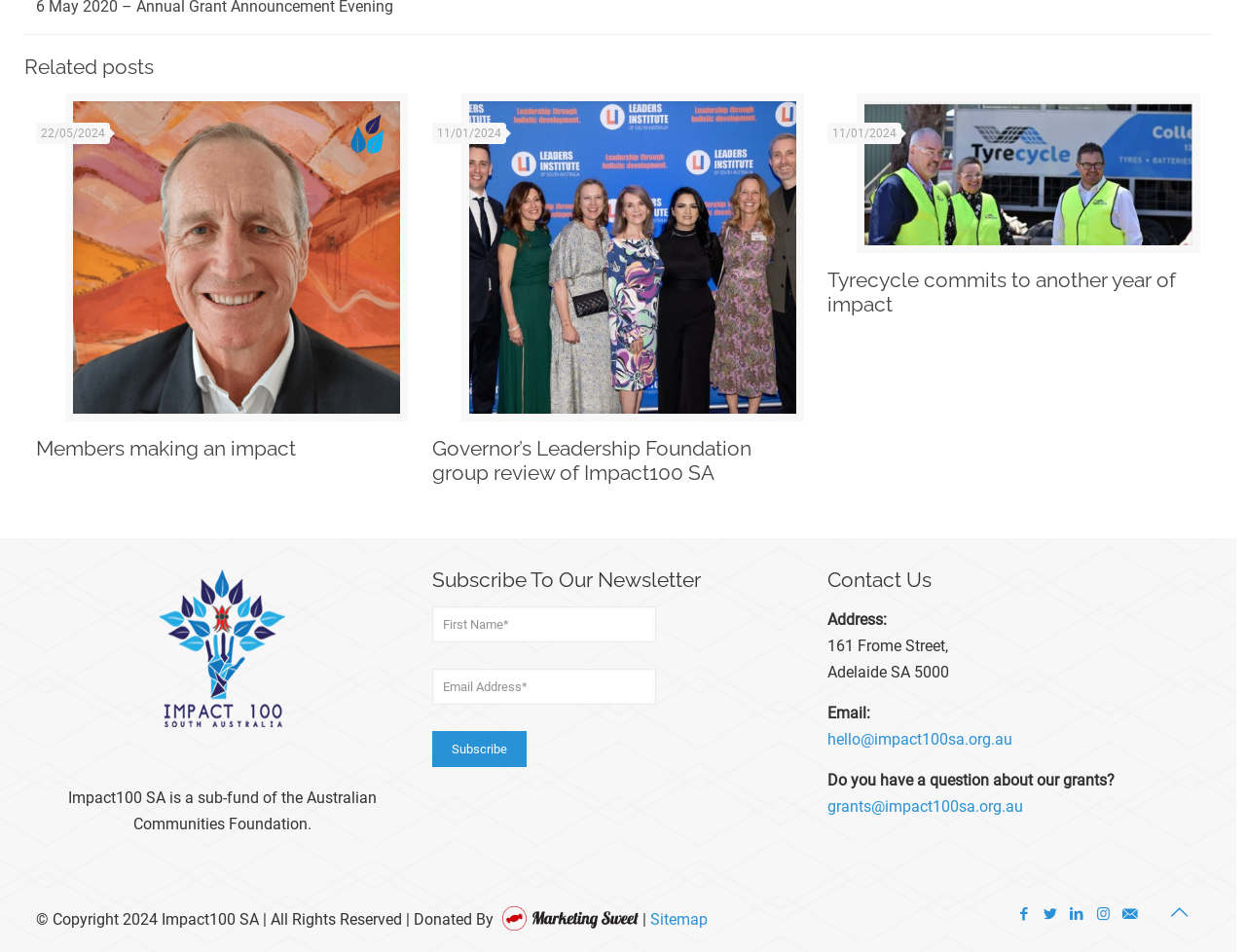Determine the bounding box coordinates of the element's region needed to click to follow the instruction: "Click the 'Subscribe' button". Provide these coordinates as four float numbers between 0 and 1, formatted as [left, top, right, bottom].

[0.347, 0.768, 0.423, 0.806]